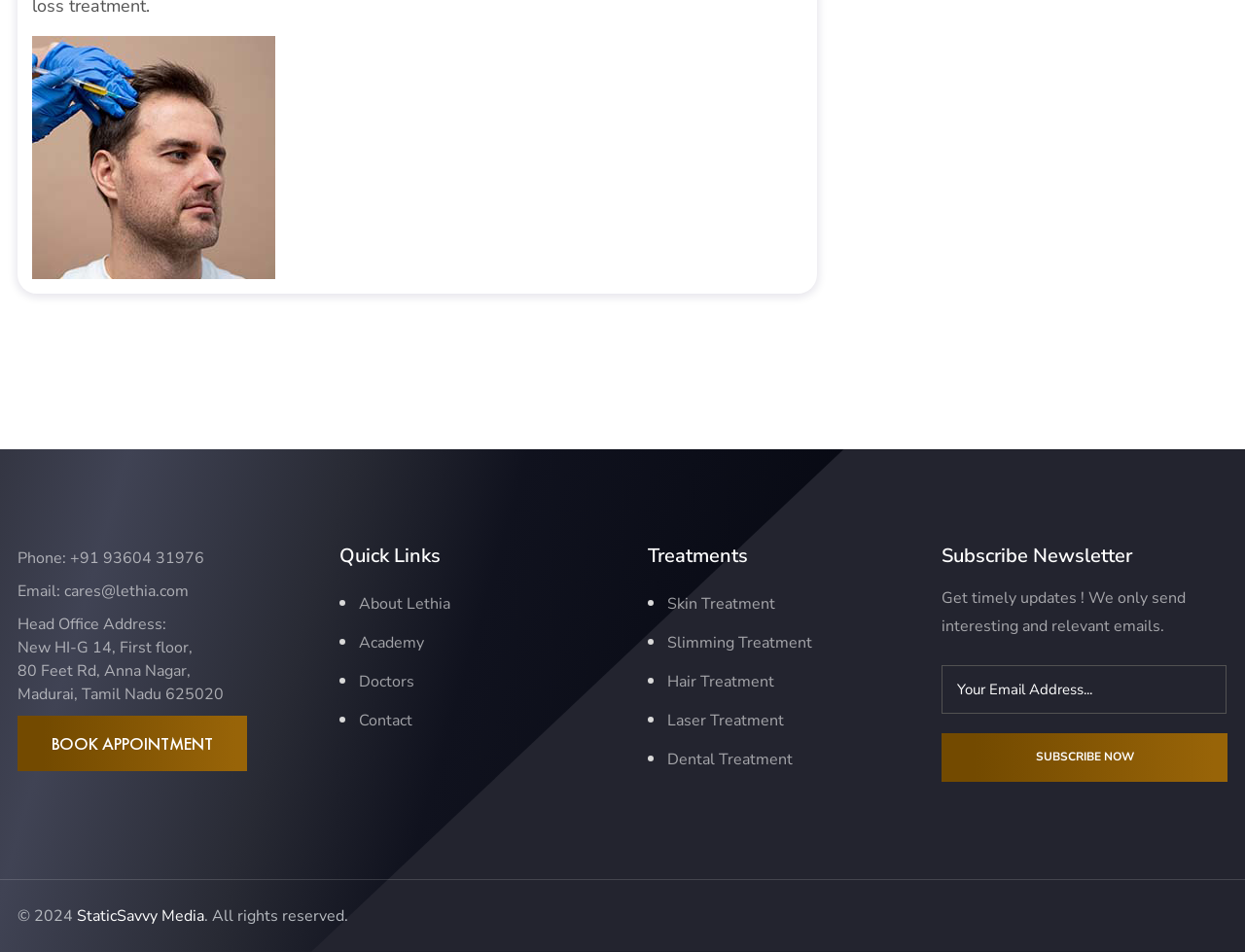How many treatment options are listed?
Please provide a single word or phrase answer based on the image.

5